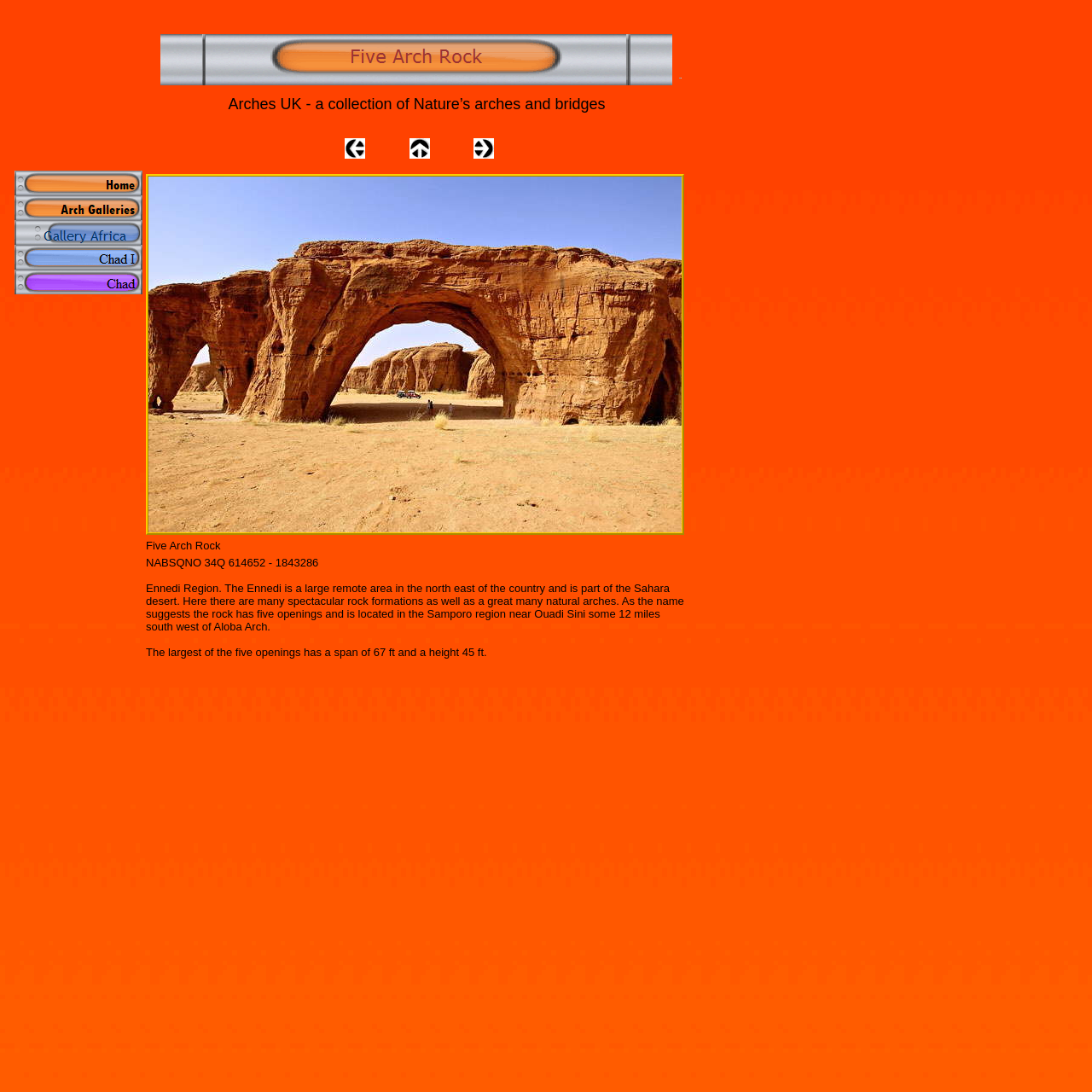Use a single word or phrase to answer the question:
How many columns are in the table?

1